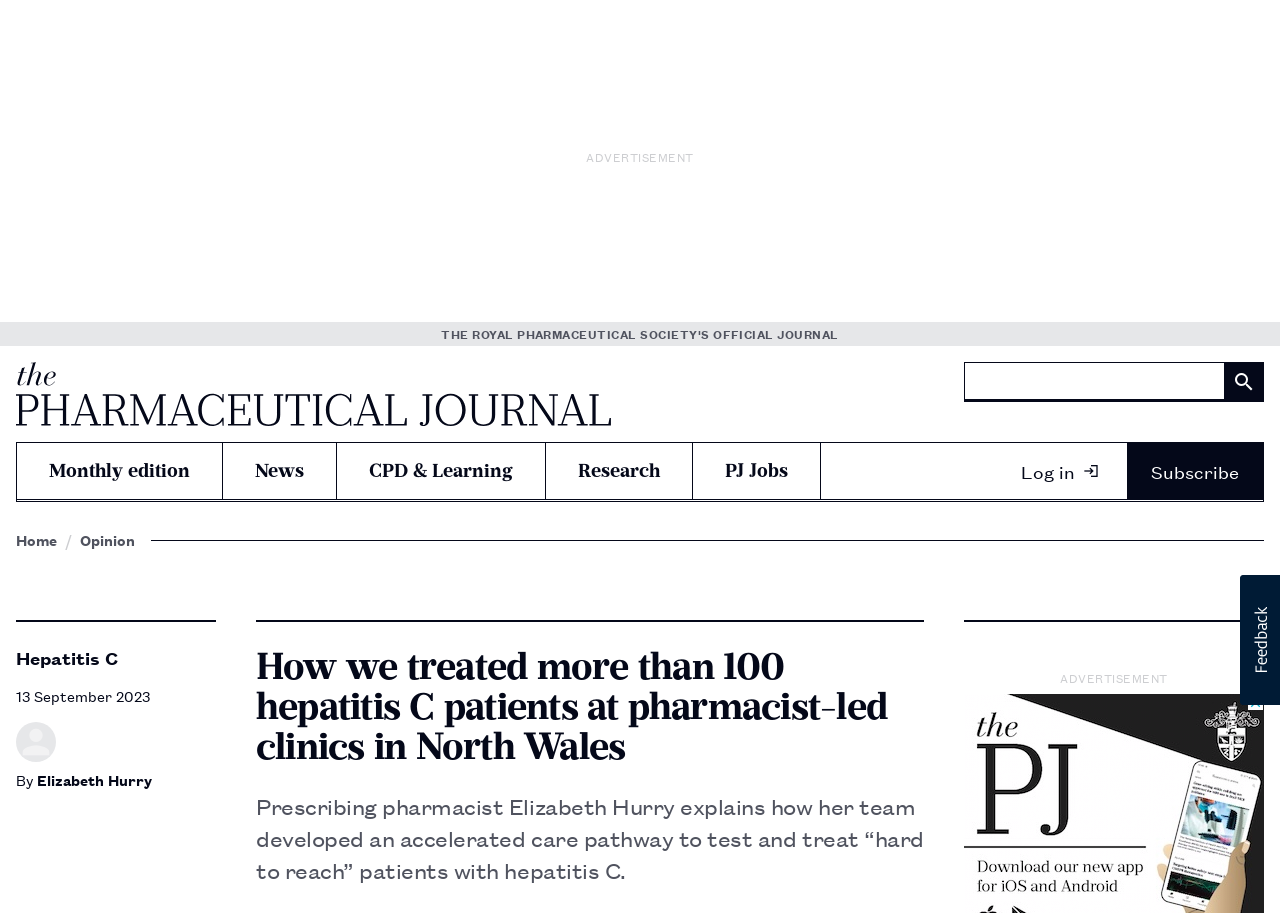Locate the bounding box coordinates of the UI element described by: "parent_node: Search name="s"". Provide the coordinates as four float numbers between 0 and 1, formatted as [left, top, right, bottom].

[0.753, 0.396, 0.988, 0.44]